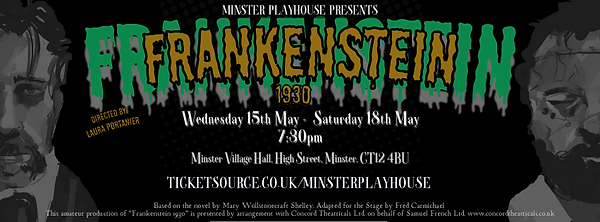Use a single word or phrase to answer the following:
Where is the play taking place?

Minster Village Hall